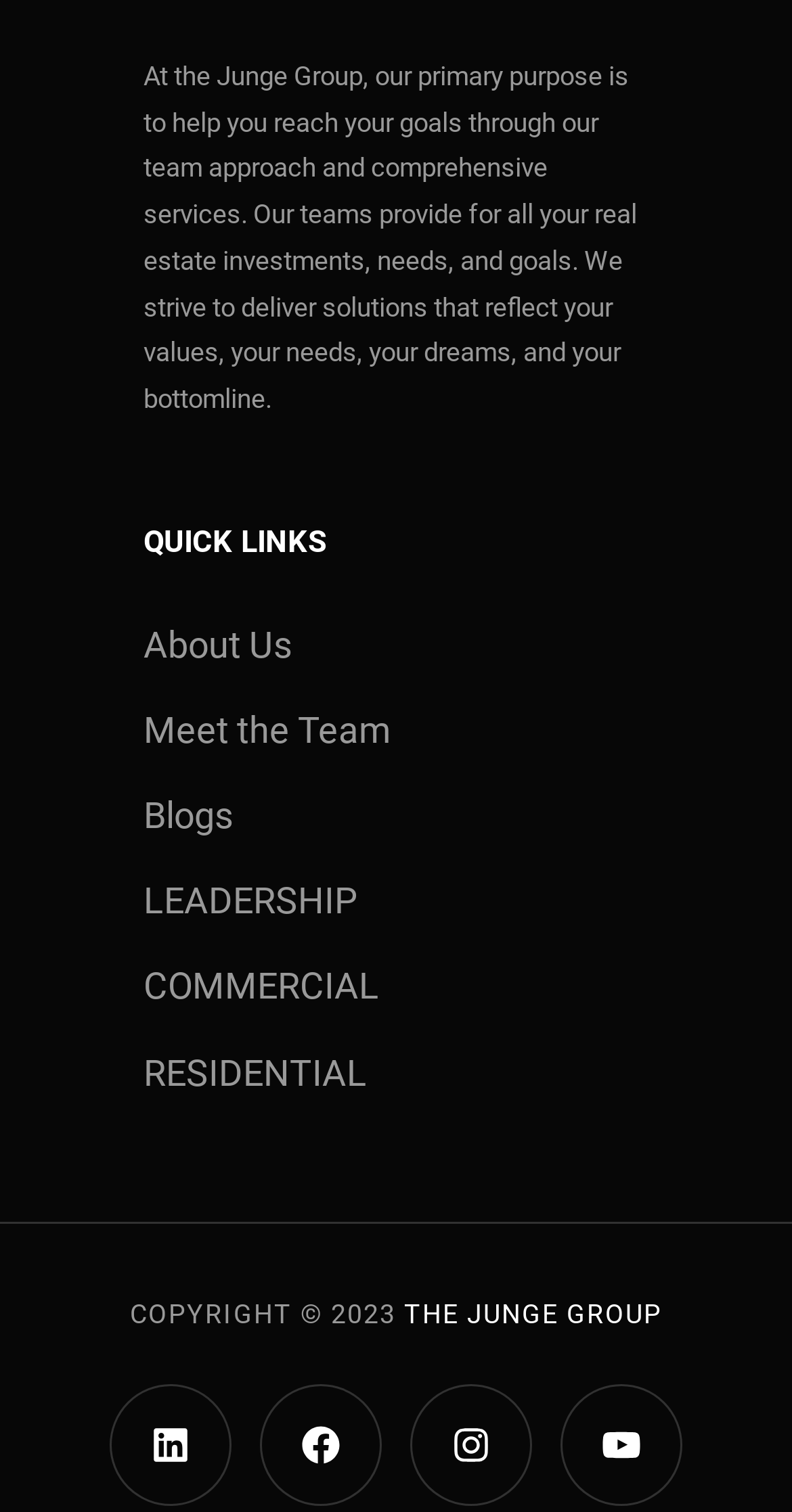Please identify the bounding box coordinates of the element I should click to complete this instruction: 'Click on About Us'. The coordinates should be given as four float numbers between 0 and 1, like this: [left, top, right, bottom].

[0.181, 0.399, 0.369, 0.455]